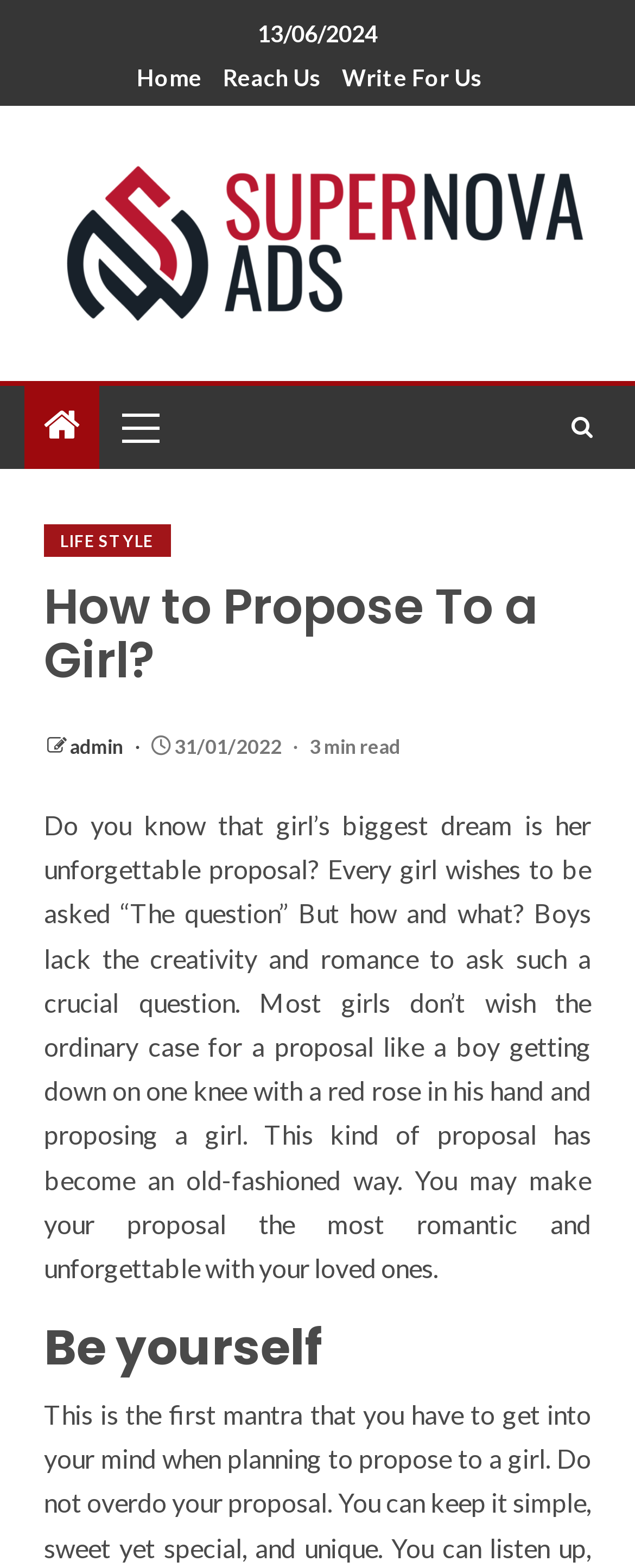Please locate the bounding box coordinates of the element's region that needs to be clicked to follow the instruction: "Click on the 'Reach Us' link". The bounding box coordinates should be provided as four float numbers between 0 and 1, i.e., [left, top, right, bottom].

[0.351, 0.04, 0.505, 0.058]